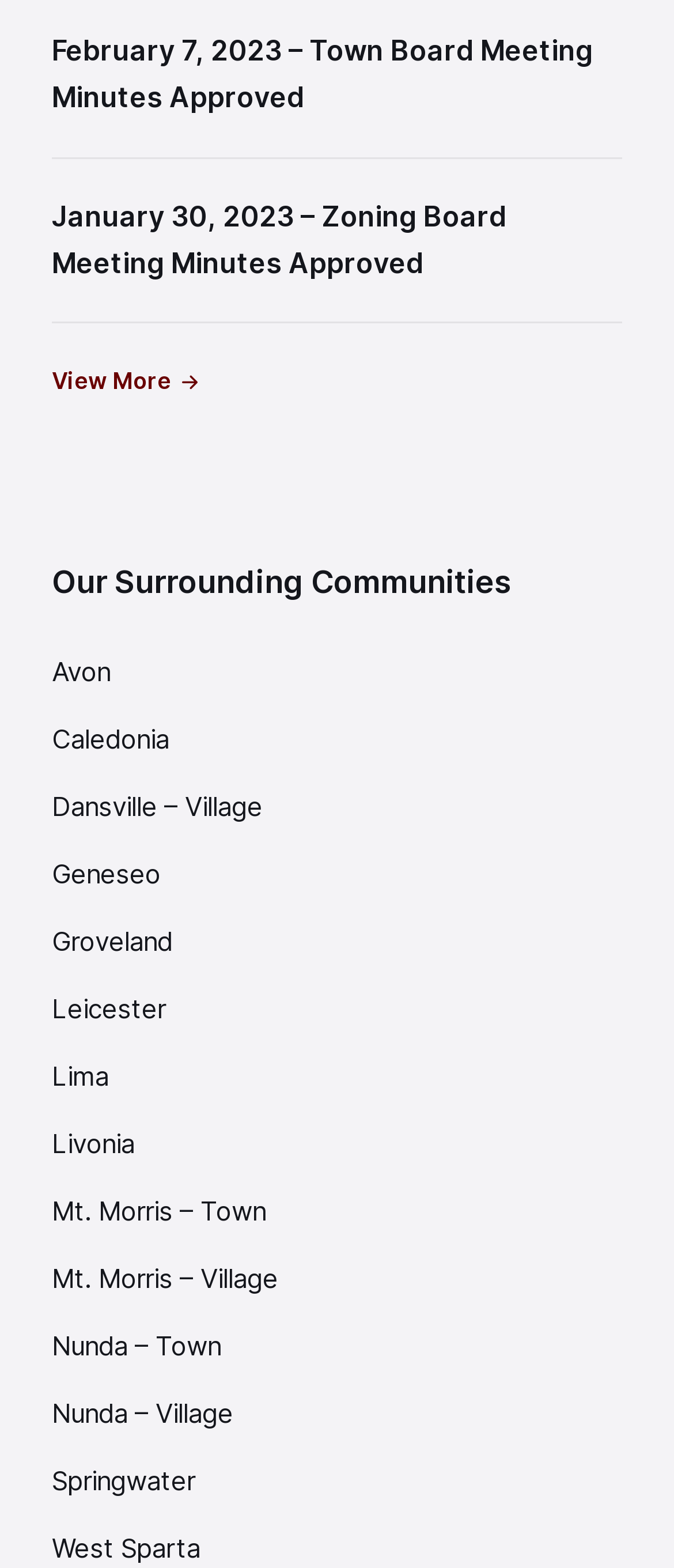Can you specify the bounding box coordinates of the area that needs to be clicked to fulfill the following instruction: "view more meeting minutes"?

[0.077, 0.229, 0.305, 0.258]